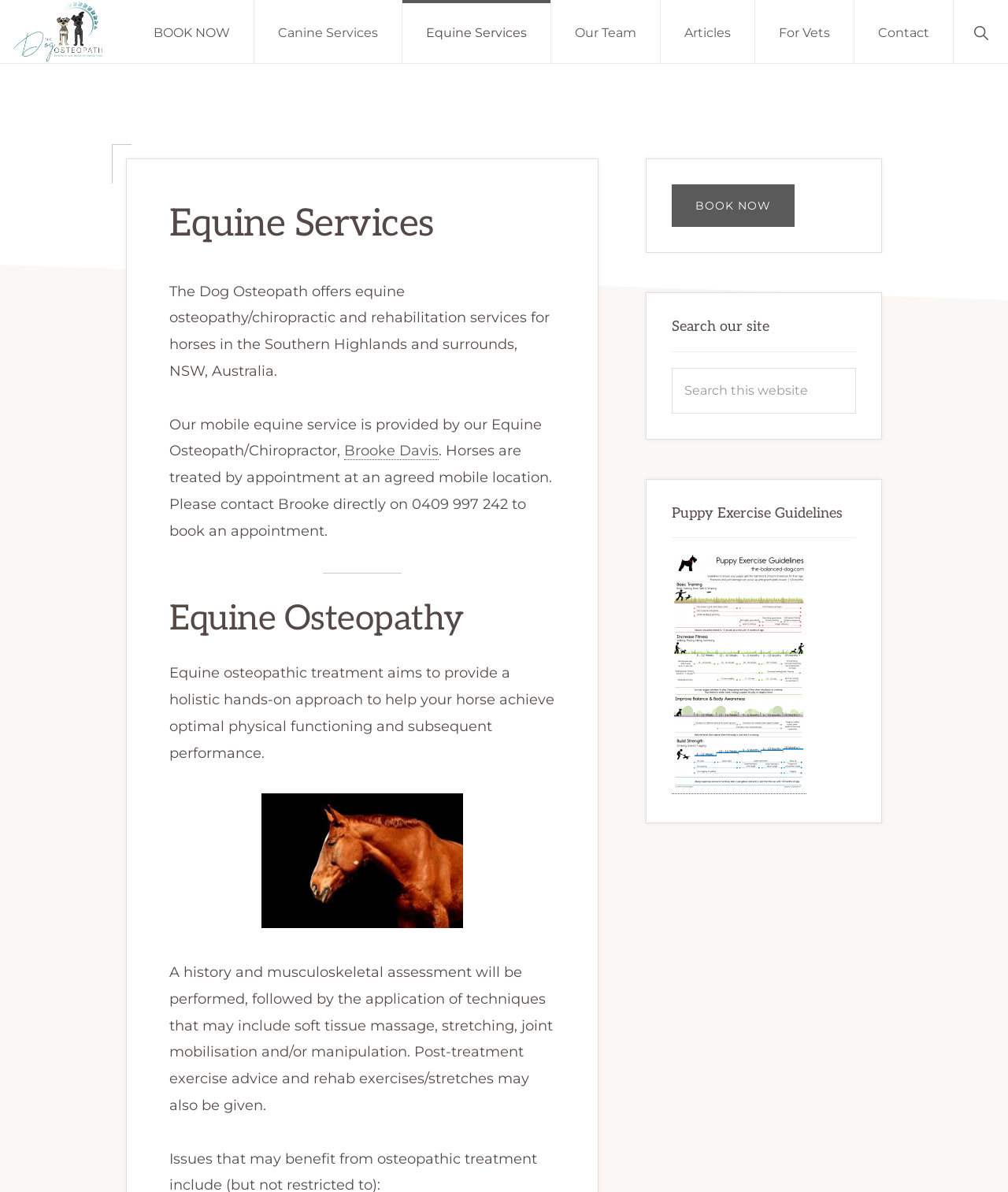Please specify the bounding box coordinates in the format (top-left x, top-left y, bottom-right x, bottom-right y), with all values as floating point numbers between 0 and 1. Identify the bounding box of the UI element described by: parent_node: Puppy Exercise Guidelines

[0.666, 0.653, 0.8, 0.666]